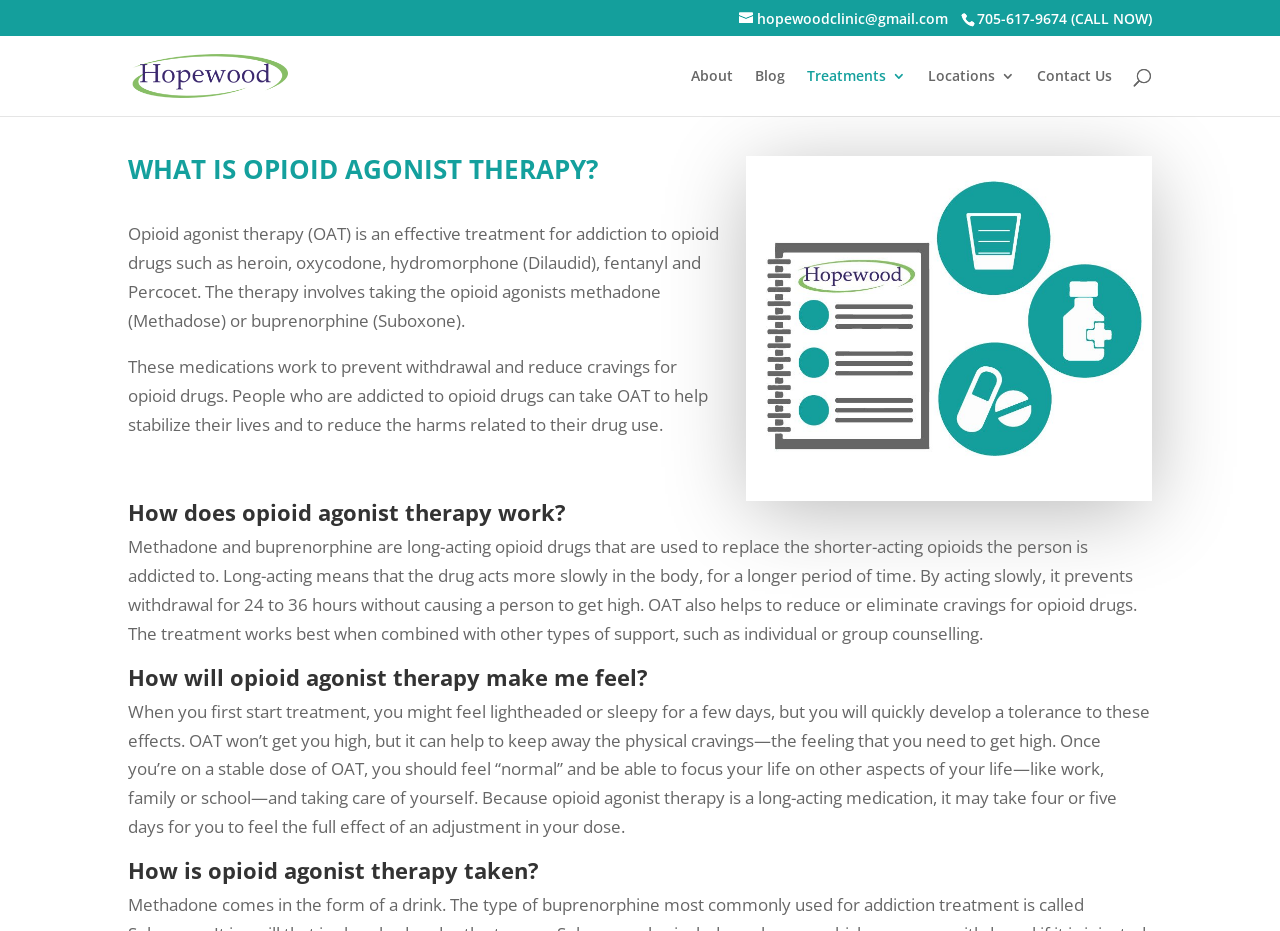How long does it take to feel the full effect of OAT?
Refer to the screenshot and deliver a thorough answer to the question presented.

As stated on the webpage, because opioid agonist therapy is a long-acting medication, it may take four or five days for you to feel the full effect of an adjustment in your dose.